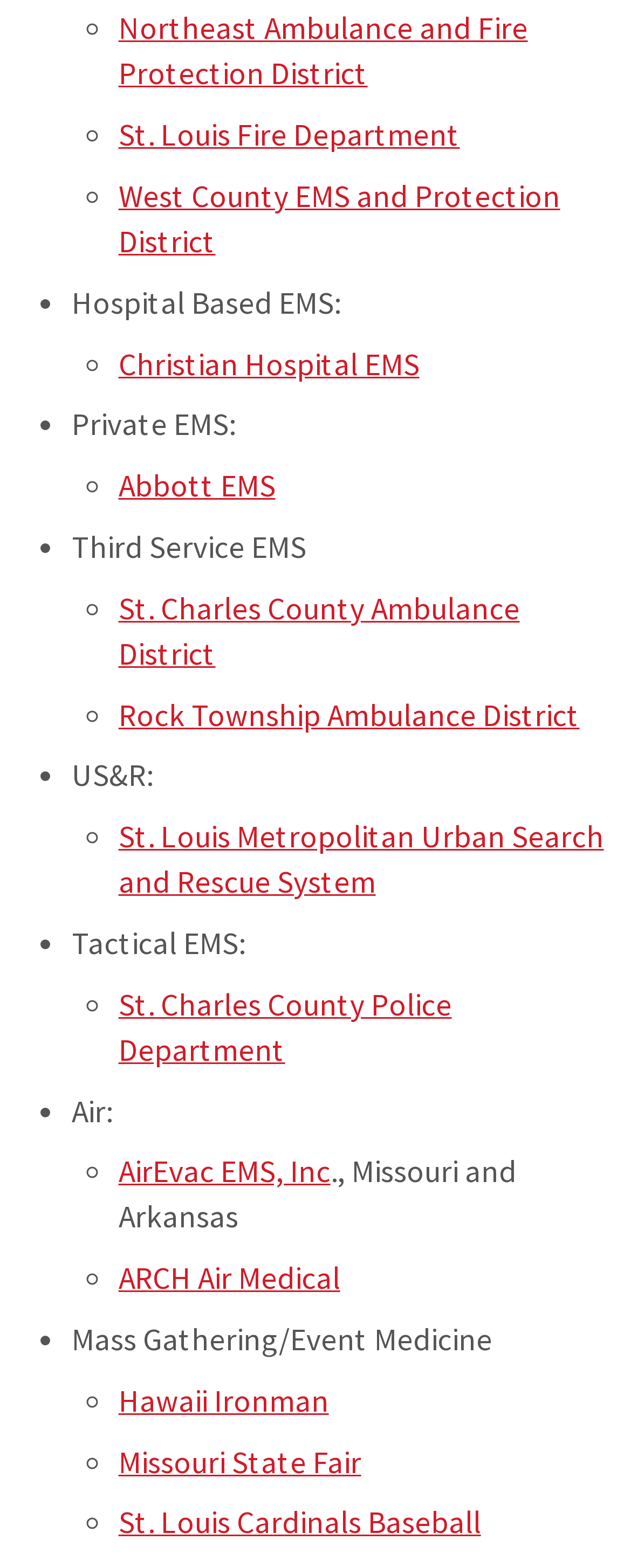Locate the bounding box coordinates of the clickable region necessary to complete the following instruction: "Visit Northeast Ambulance and Fire Protection District". Provide the coordinates in the format of four float numbers between 0 and 1, i.e., [left, top, right, bottom].

[0.188, 0.006, 0.836, 0.059]